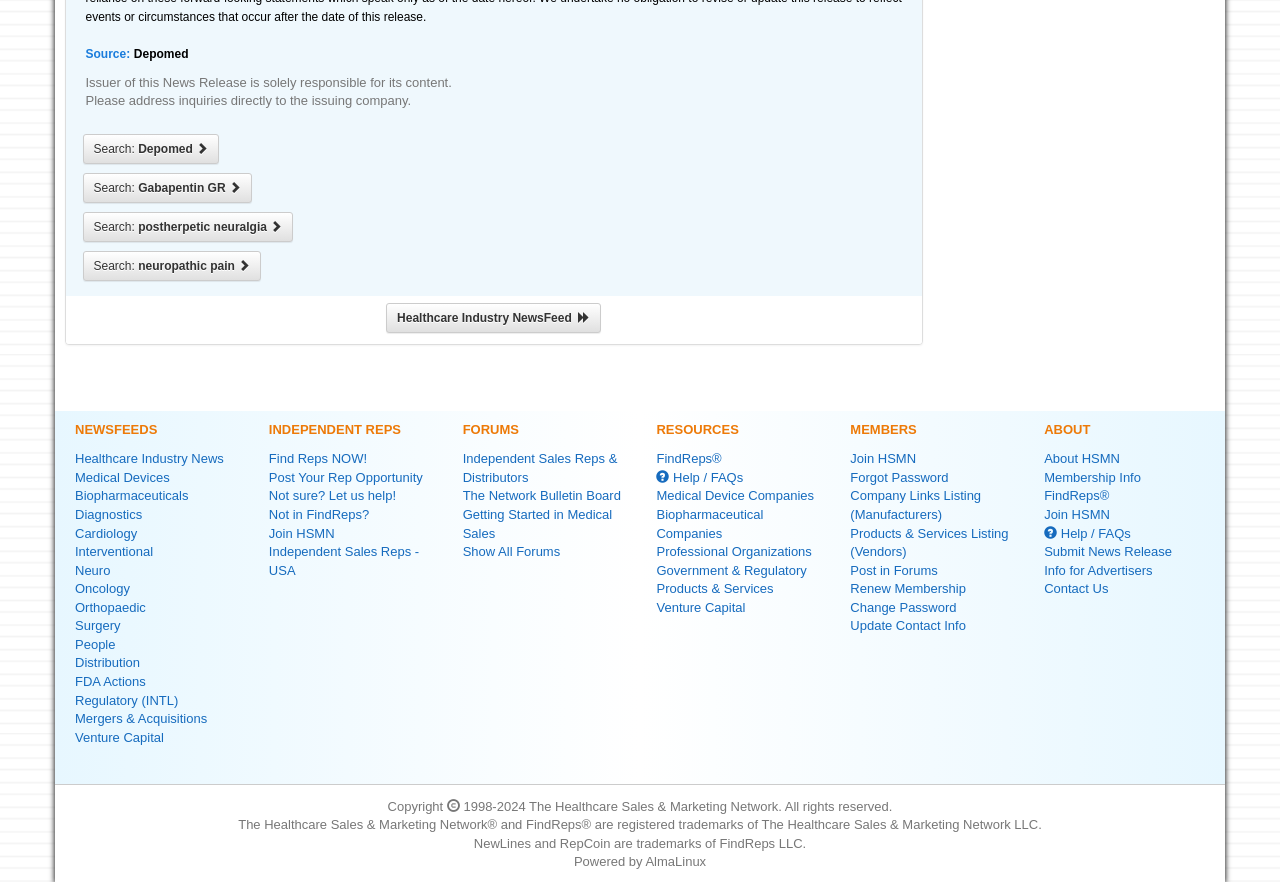What is the source of this news release?
Could you please answer the question thoroughly and with as much detail as possible?

The source of this news release is Depomed, which is mentioned in the static text 'Source: Depomed' at the top of the webpage.